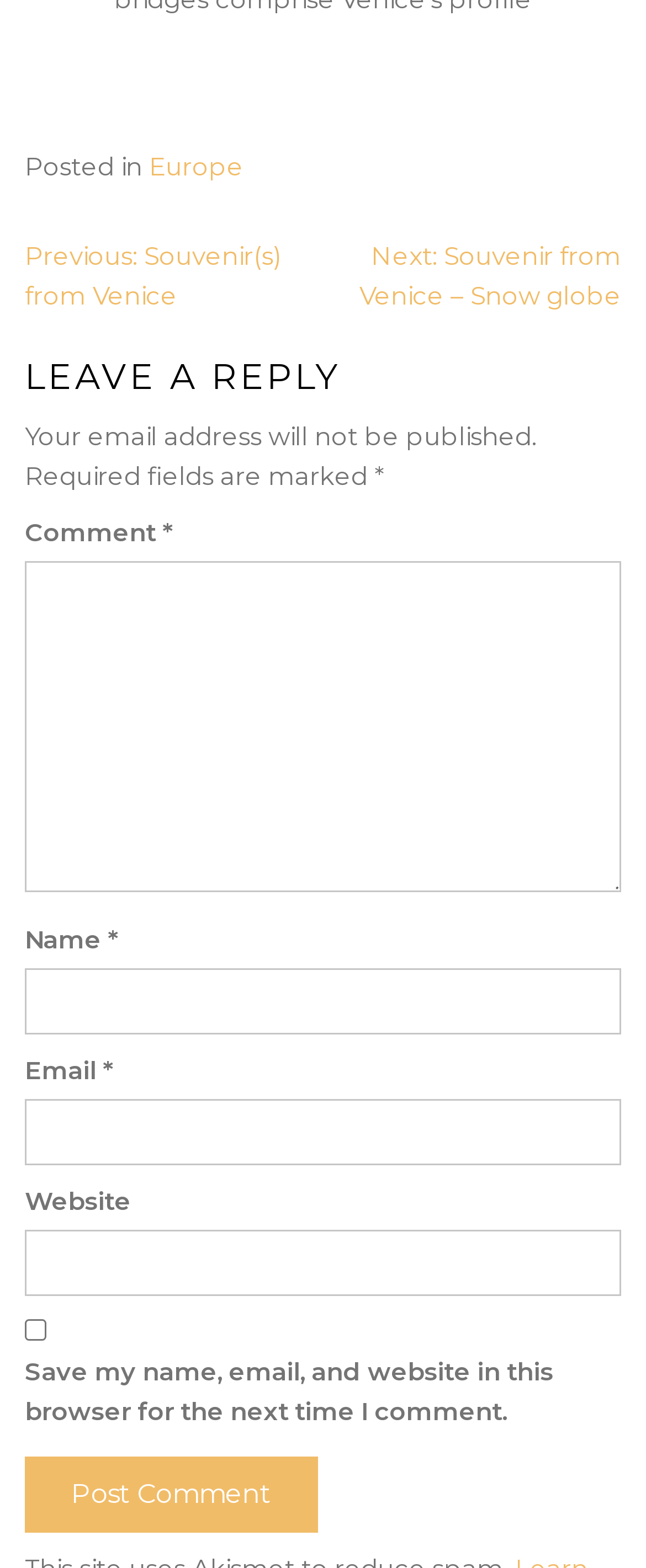Find the bounding box of the UI element described as: "name="submit" value="Post Comment"". The bounding box coordinates should be given as four float values between 0 and 1, i.e., [left, top, right, bottom].

[0.038, 0.929, 0.492, 0.978]